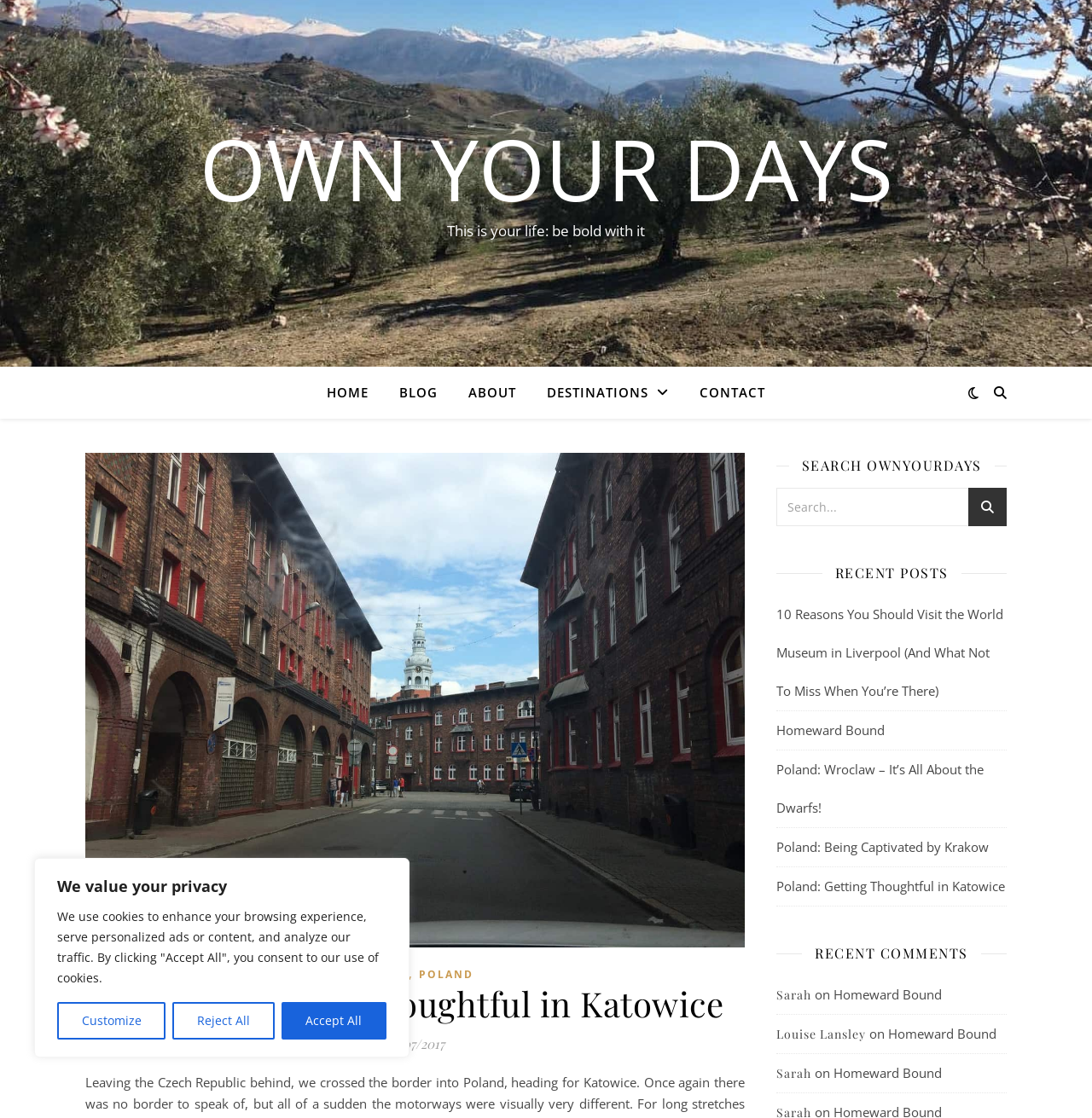Produce an elaborate caption capturing the essence of the webpage.

This webpage is about a travel blog, specifically a post about visiting Poland, titled "Poland: Getting Thoughtful in Katowice". At the top, there is a cookie consent notification with three buttons: "Customize", "Reject All", and "Accept All". 

Below the notification, there is a layout table with a link to "OWN YOUR DAYS" at the top, followed by a static text "This is your life: be bold with it". 

On the left side, there are navigation links to "HOME", "BLOG", "ABOUT", "DESTINATIONS", and "CONTACT". 

On the right side, there is a header section with links to "EUROPE" and "POLAND", followed by the title of the post "Poland: Getting Thoughtful in Katowice" and the date "13/07/2017". 

Further down, there is a search bar with a search button. Below the search bar, there are three sections: "RECENT POSTS", "RECENT COMMENTS", and a list of recent posts with titles and links. The recent comments section displays the names of commenters and the posts they commented on.